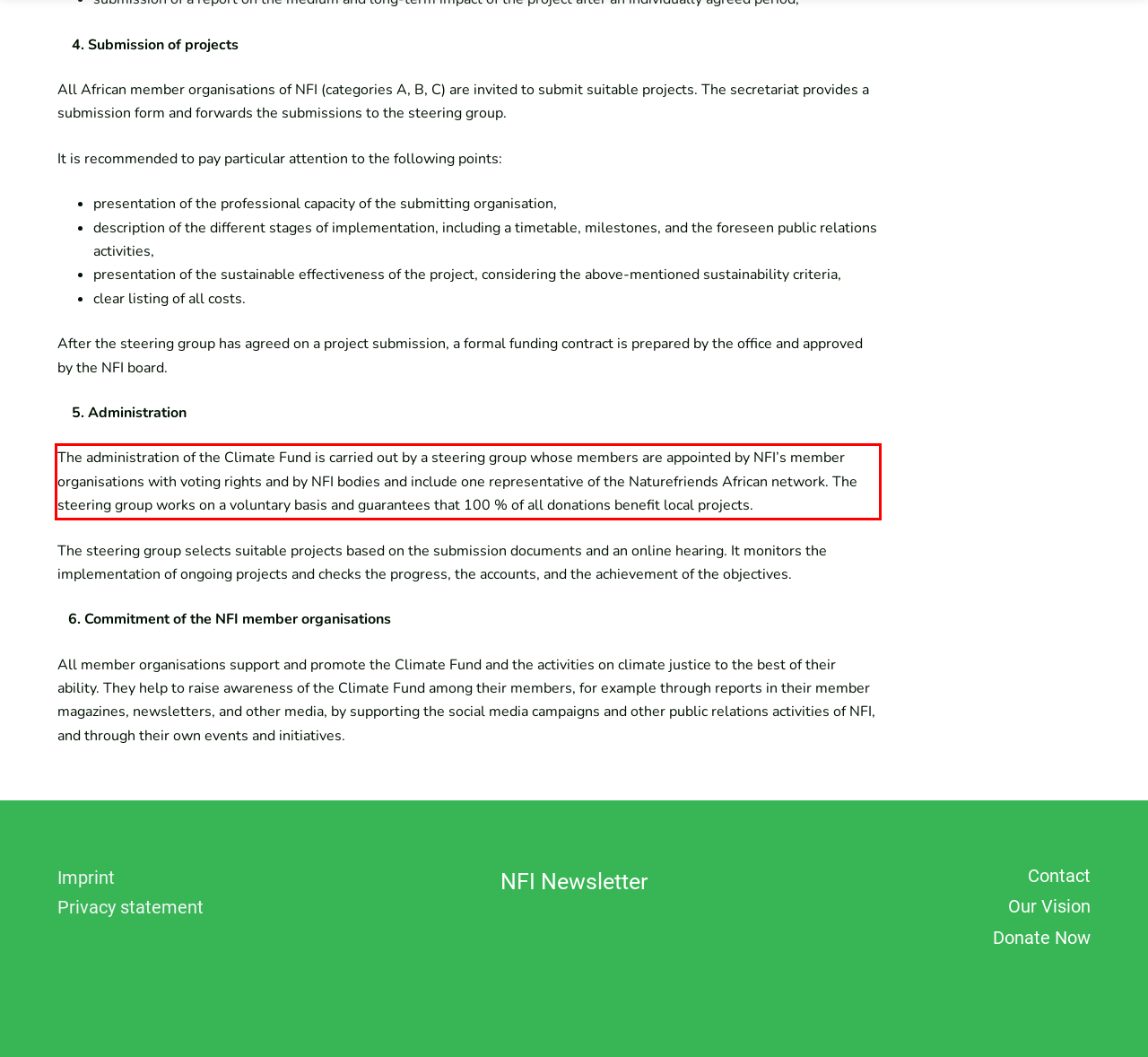You are provided with a screenshot of a webpage featuring a red rectangle bounding box. Extract the text content within this red bounding box using OCR.

The administration of the Climate Fund is carried out by a steering group whose members are appointed by NFI’s member organisations with voting rights and by NFI bodies and include one representative of the Naturefriends African network. The steering group works on a voluntary basis and guarantees that 100 % of all donations benefit local projects.